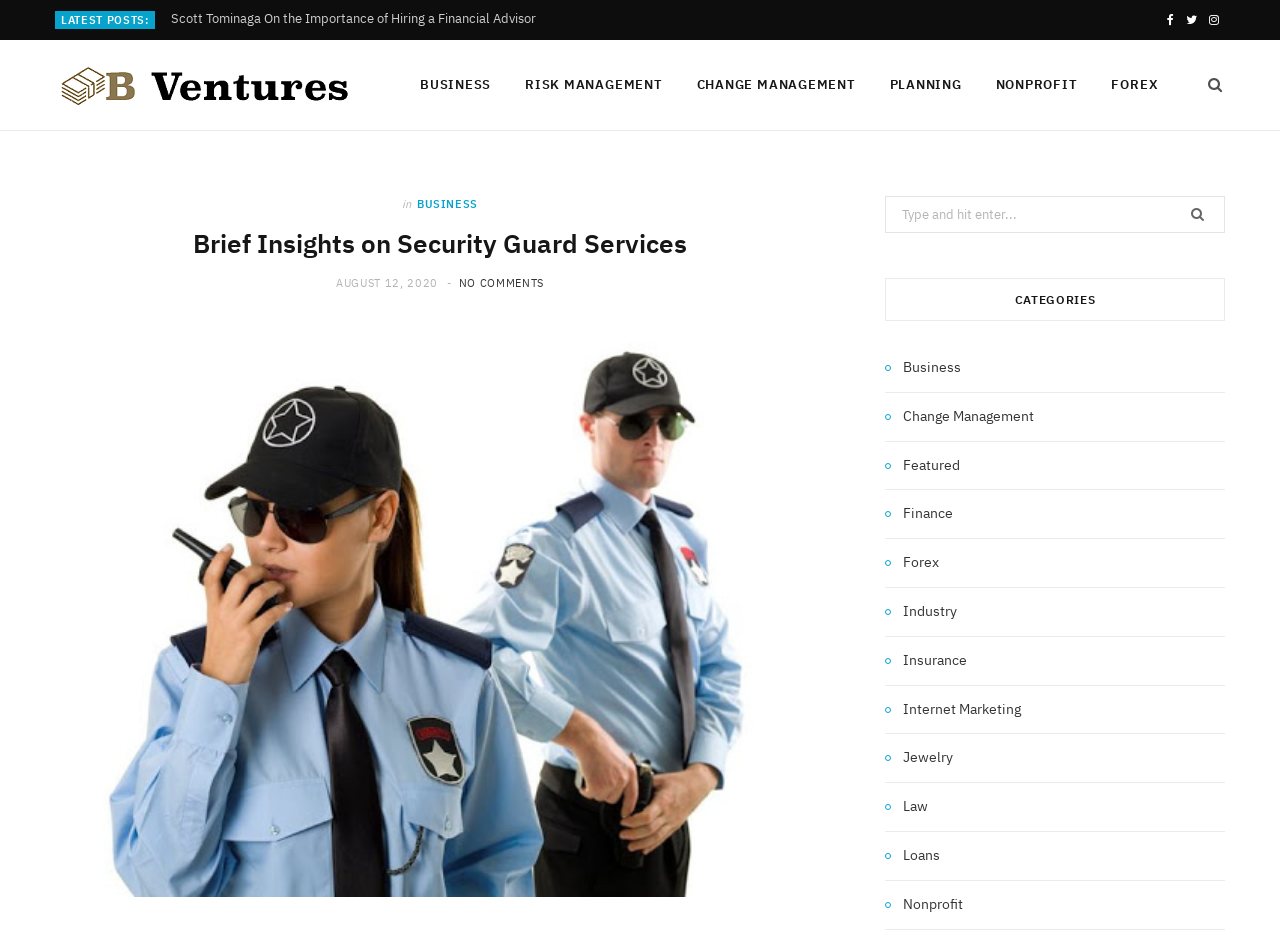What is the purpose of the input field with the text 'Search for:'?
Please provide a single word or phrase as your answer based on the image.

Search